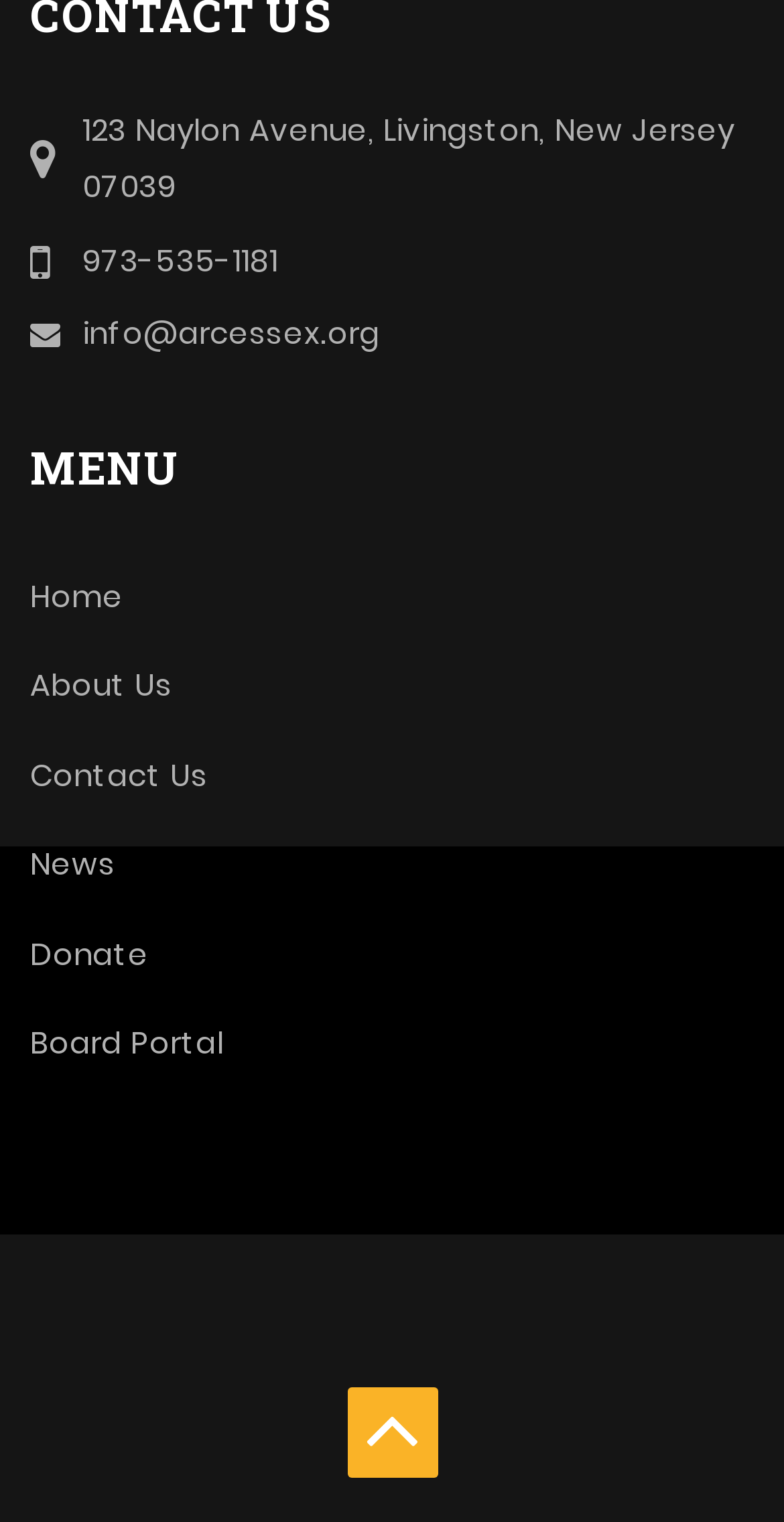Given the element description, predict the bounding box coordinates in the format (top-left x, top-left y, bottom-right x, bottom-right y). Make sure all values are between 0 and 1. Here is the element description: info@arcessex.org

[0.105, 0.205, 0.484, 0.232]